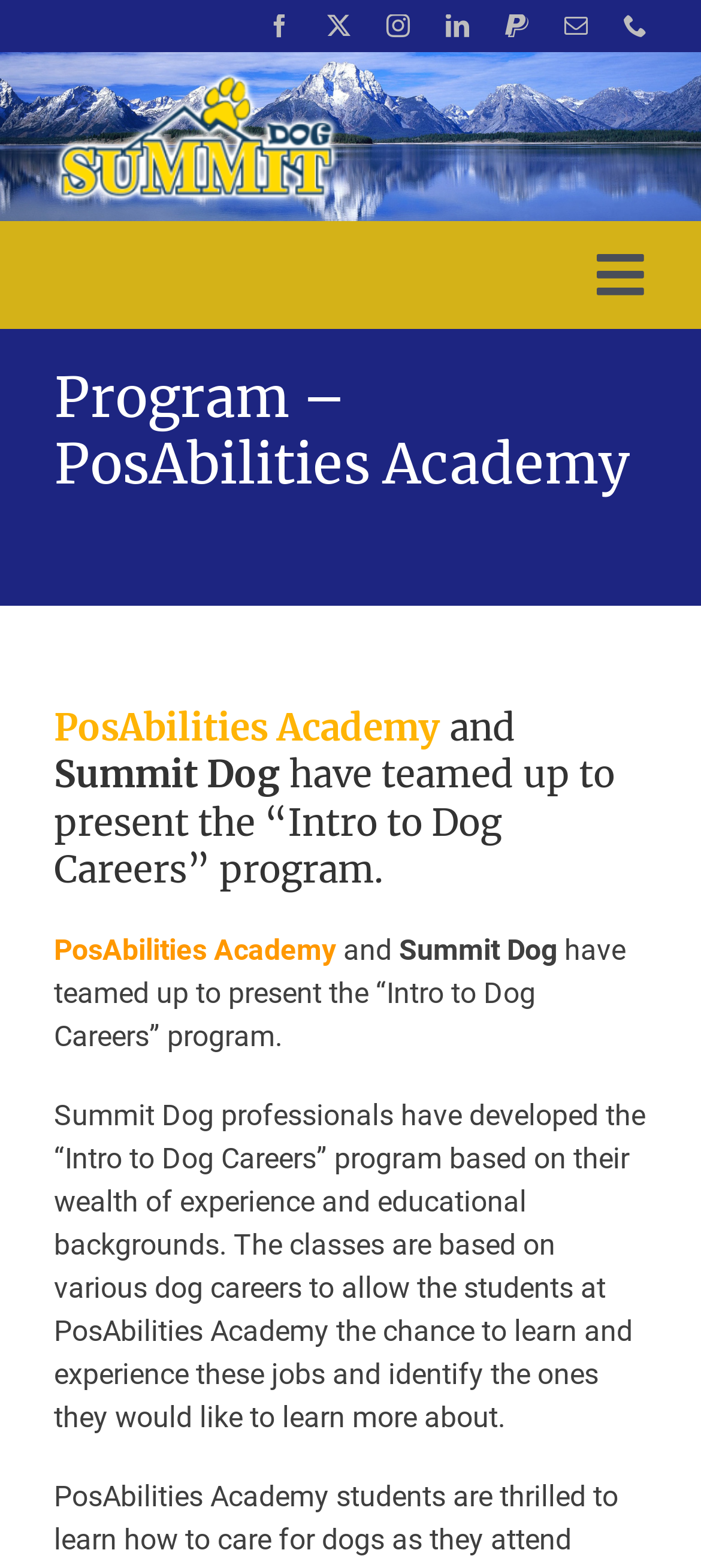What is the name of the organization that developed the 'Intro to Dog Careers' program?
Using the screenshot, give a one-word or short phrase answer.

Summit Dog